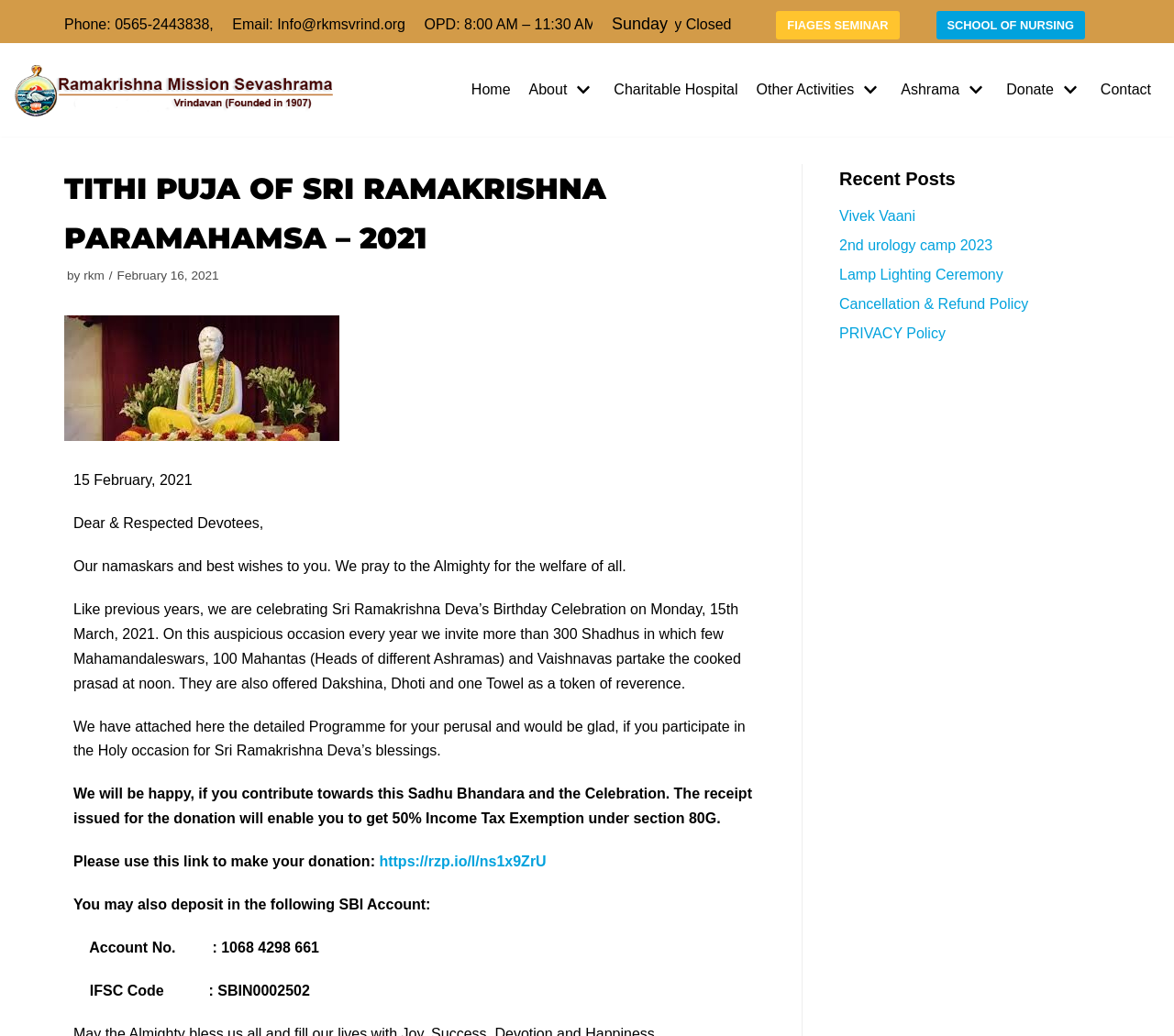Look at the image and write a detailed answer to the question: 
What is the OPD timing of Ramakrishna Mission Sevashrama?

I found the OPD timing by looking at the static text element that says 'OPD: 8:00 AM – 11:30 AM, Wednesday Closed' at the top of the webpage.